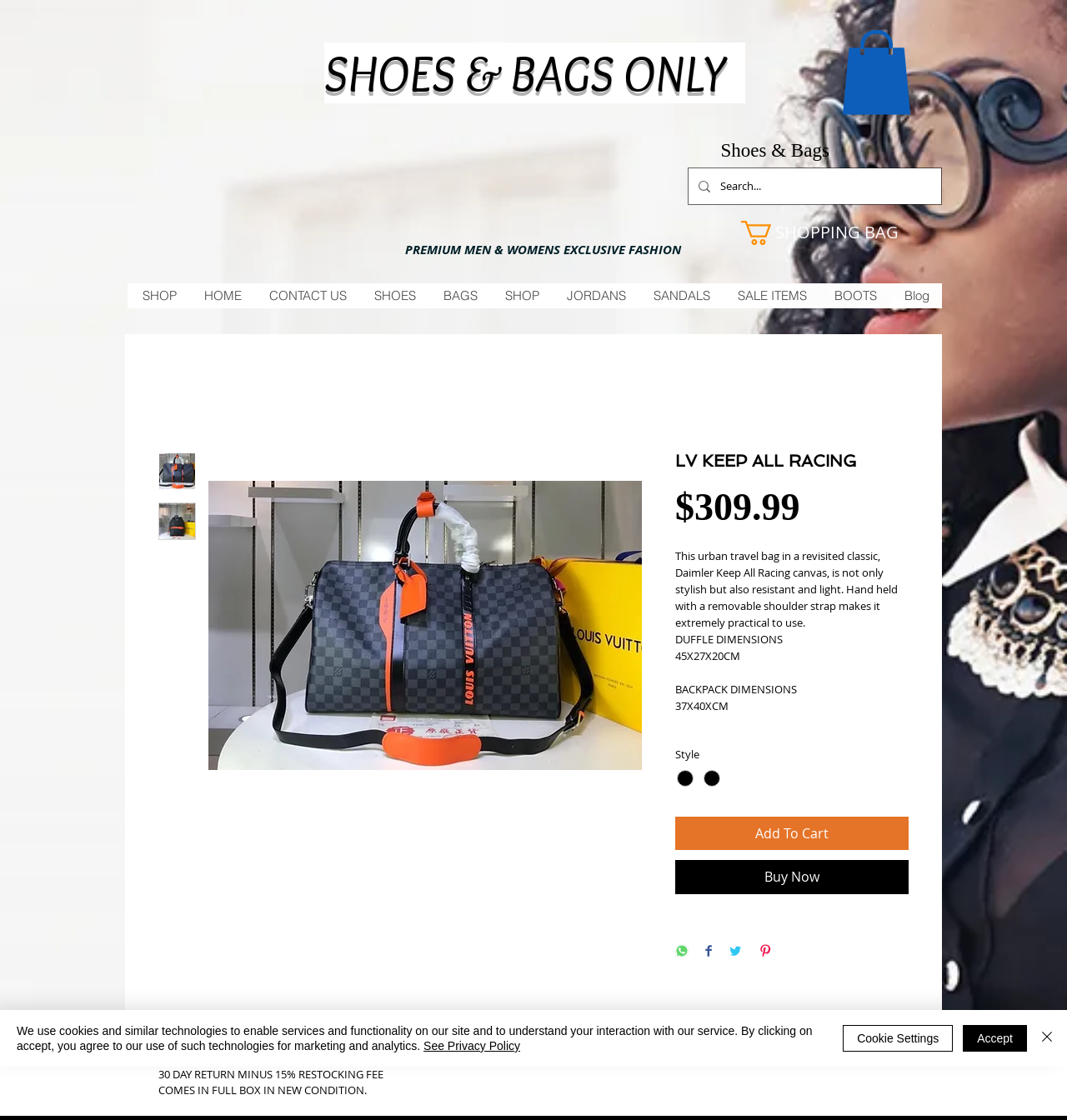What is the purpose of the removable shoulder strap?
Please provide a detailed and thorough answer to the question.

The removable shoulder strap is mentioned in the product description as making the bag extremely practical to use, implying that it provides convenience and ease of carrying.